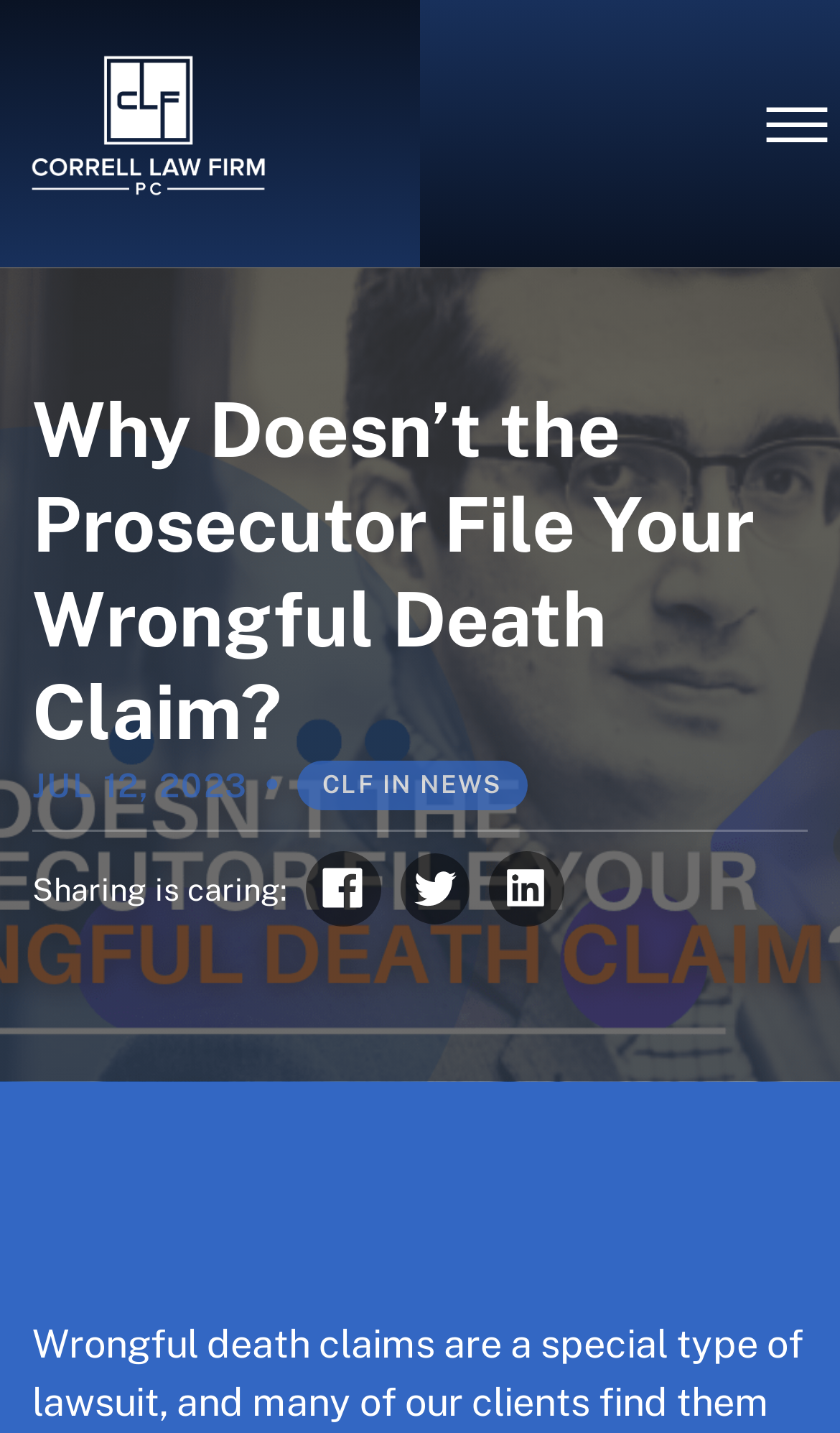What is the date of the article?
Refer to the image and offer an in-depth and detailed answer to the question.

The date of the article is located below the main heading and is displayed as 'JUL 12, 2023'. This date is enclosed in a time element with a bounding box coordinate of [0.038, 0.531, 0.295, 0.565].